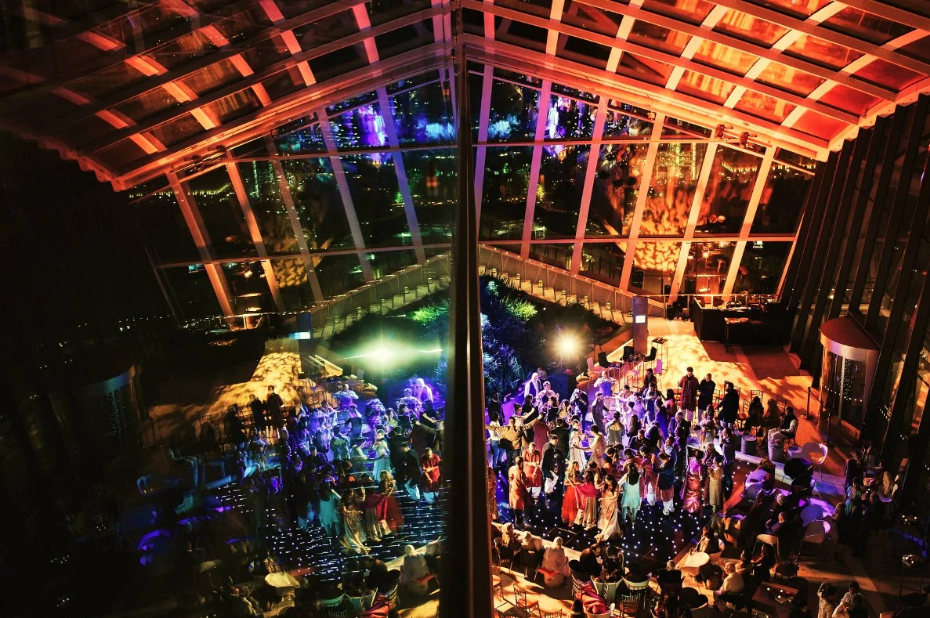What is the atmosphere of the event?
Answer the question based on the image using a single word or a brief phrase.

Elegant and celebratory